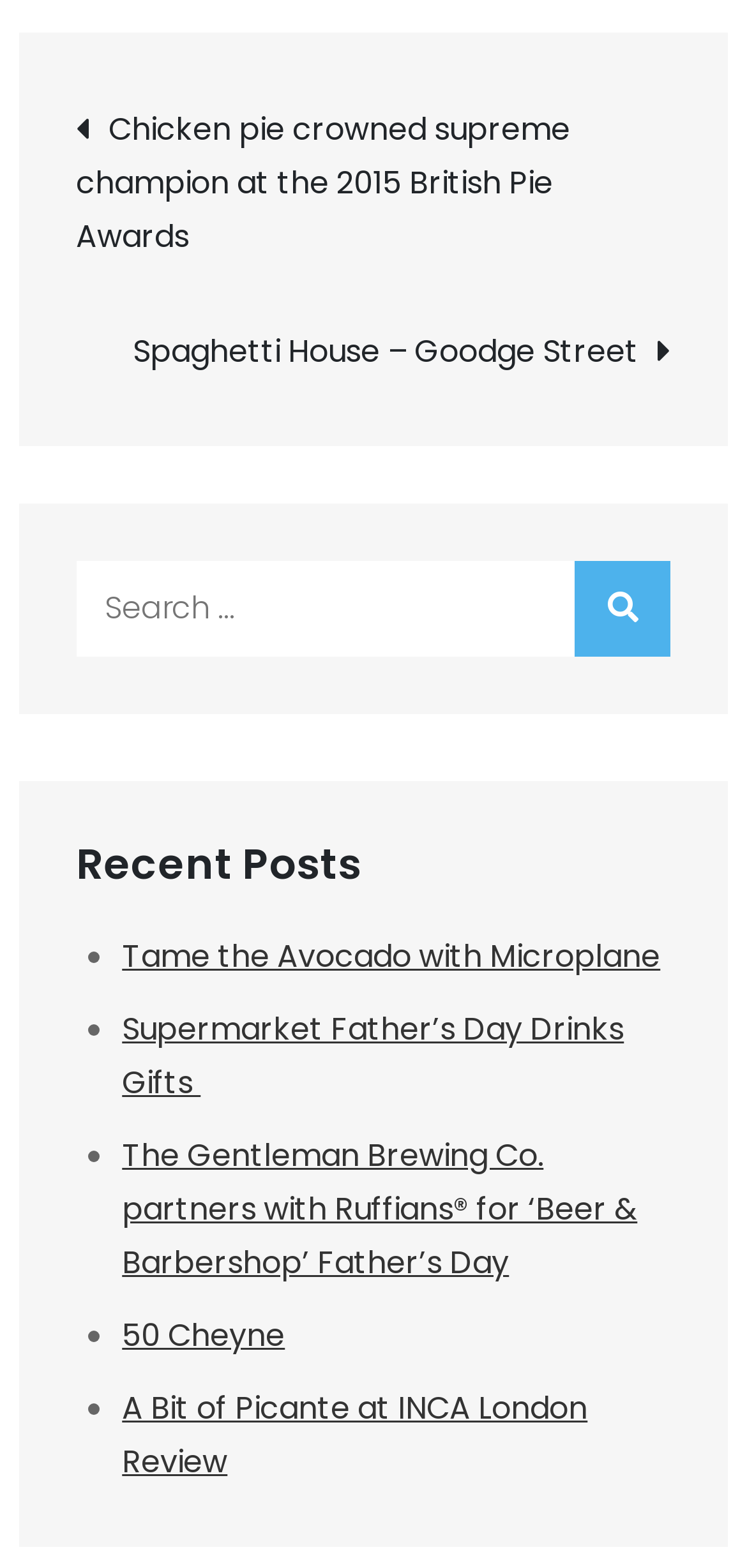Determine the bounding box coordinates of the region to click in order to accomplish the following instruction: "Search for posts". Provide the coordinates as four float numbers between 0 and 1, specifically [left, top, right, bottom].

[0.102, 0.357, 0.898, 0.419]